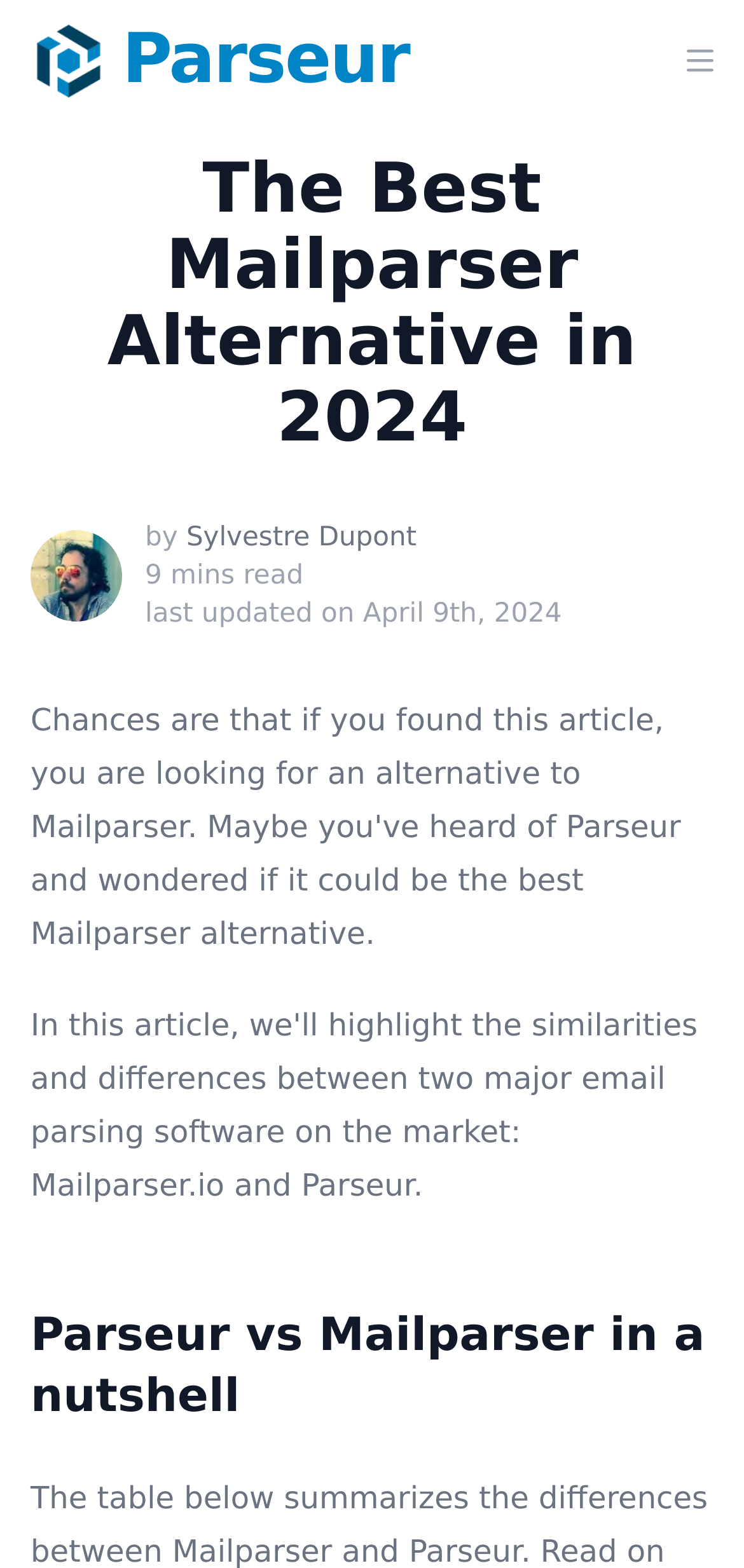Generate a thorough caption detailing the webpage content.

The webpage is about finding an alternative to Mailparser, specifically highlighting Parseur as an option. At the top left of the page, there is a navigation section with a Parseur logo, which is an image. Next to the logo, there is a link with the text "Parseur logo". On the top right, there is a button to open a menu.

Below the navigation section, there is a prominent heading that reads "The Best Mailparser Alternative in 2024". This heading takes up a significant portion of the top section of the page.

Further down, there is a footer section that contains an image of a person, Sylvestre Dupont, along with some text that indicates the article was written by this person and provides information about the reading time and the last update date. The update date is specified as April 9th, 2024.

Finally, there is another heading that summarizes the main topic of the article, "Parseur vs Mailparser in a nutshell", which is located near the bottom of the page.